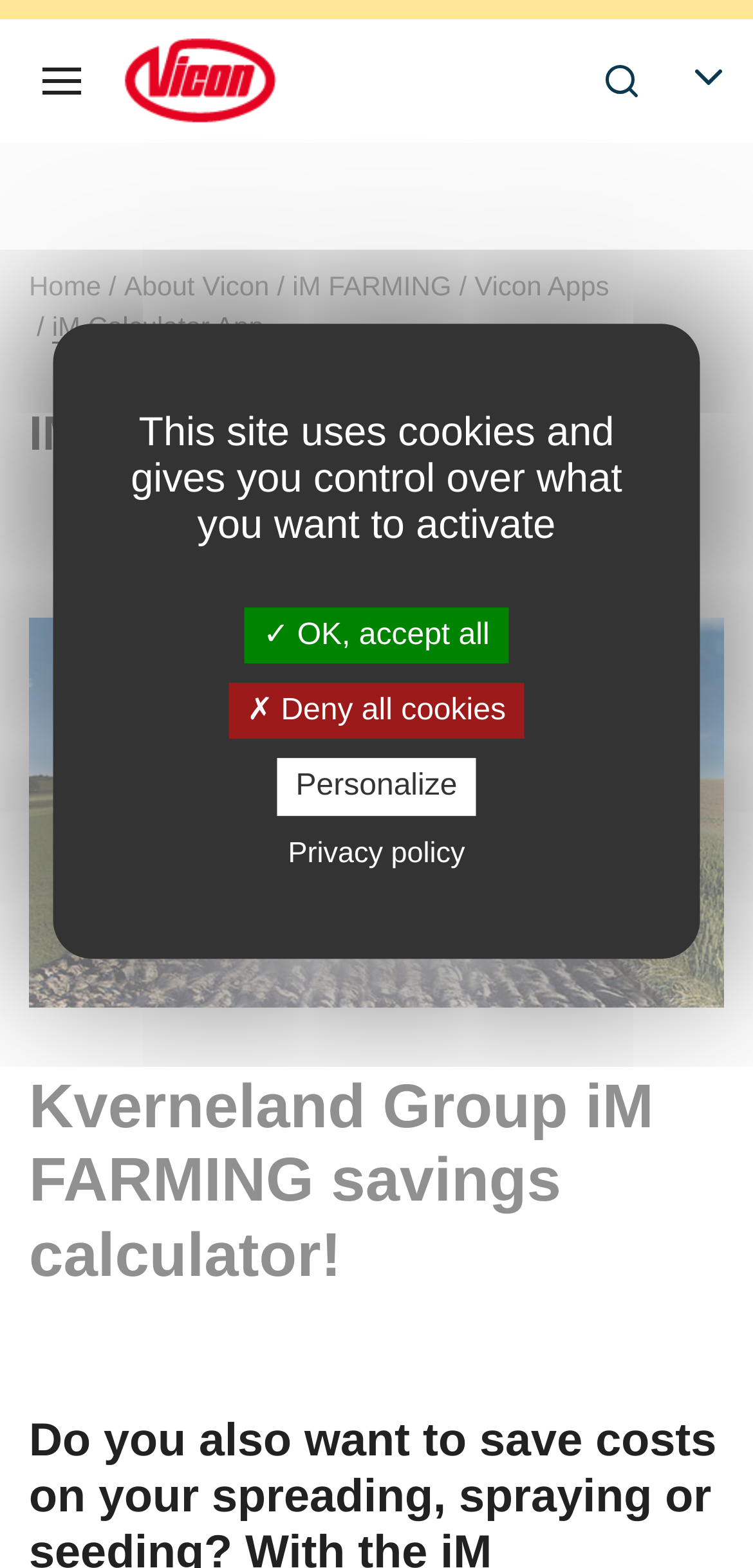Show the bounding box coordinates for the element that needs to be clicked to execute the following instruction: "Click the Vicon brand Ireland link". Provide the coordinates in the form of four float numbers between 0 and 1, i.e., [left, top, right, bottom].

[0.164, 0.025, 0.366, 0.079]